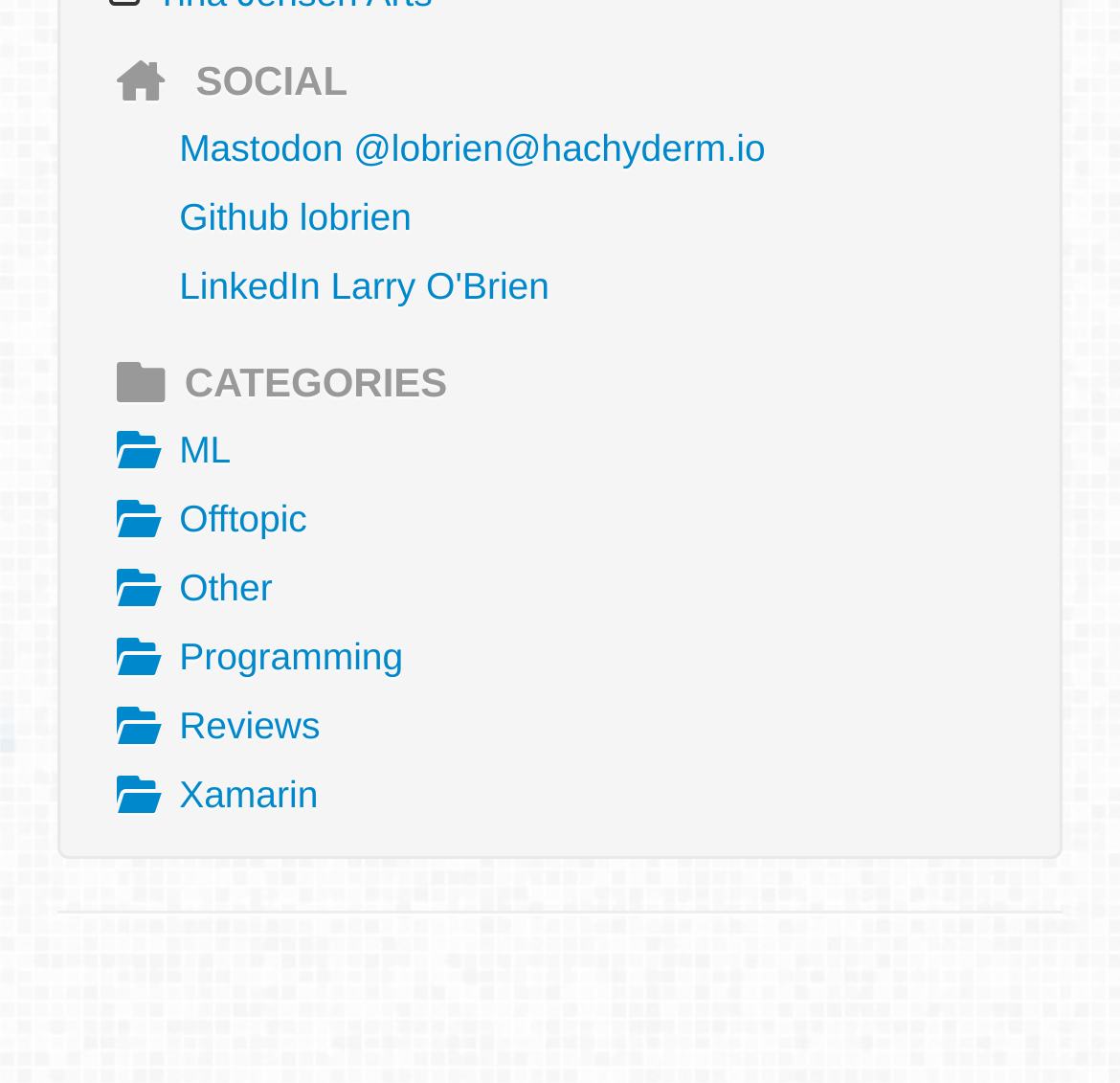From the given element description: "LinkedIn Larry O'Brien", find the bounding box for the UI element. Provide the coordinates as four float numbers between 0 and 1, in the order [left, top, right, bottom].

[0.054, 0.233, 0.946, 0.297]